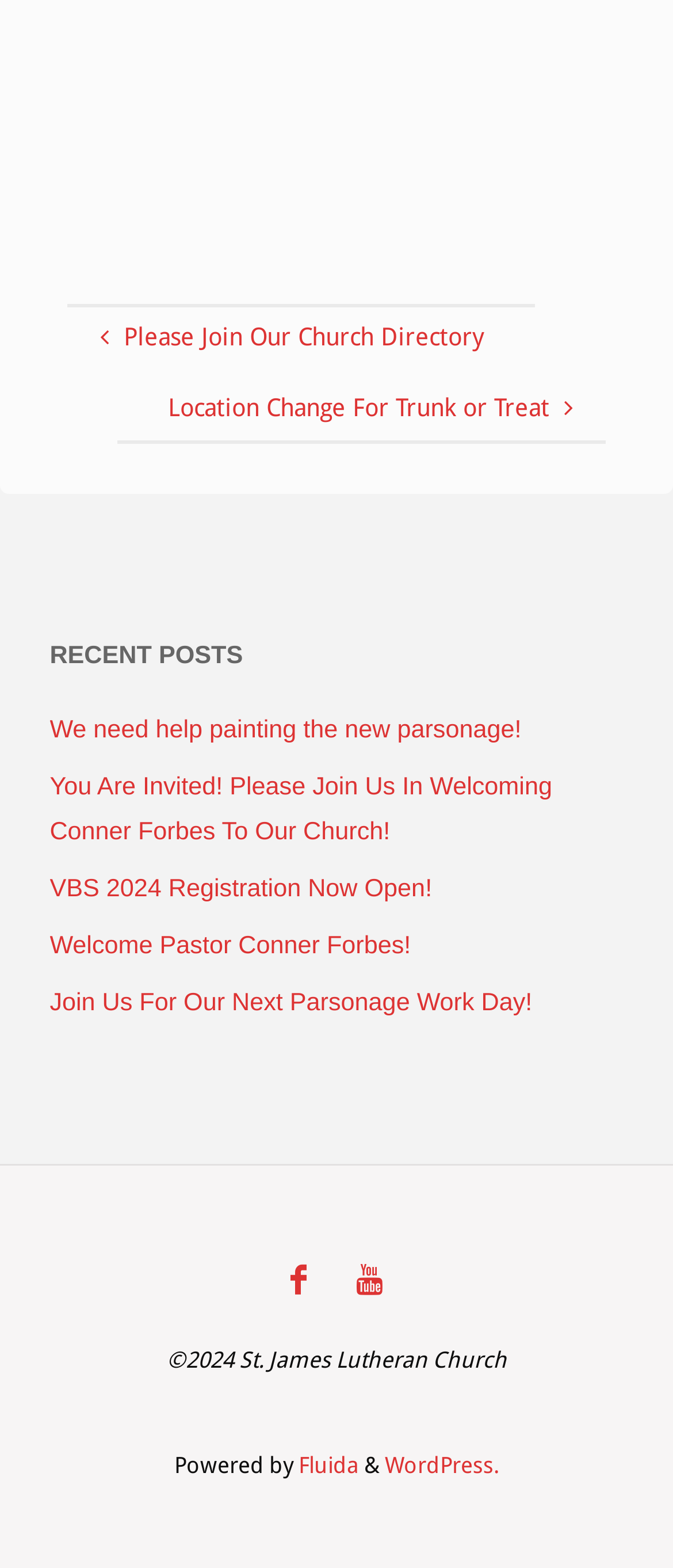Use a single word or phrase to answer the question: 
How many social media links are there?

2